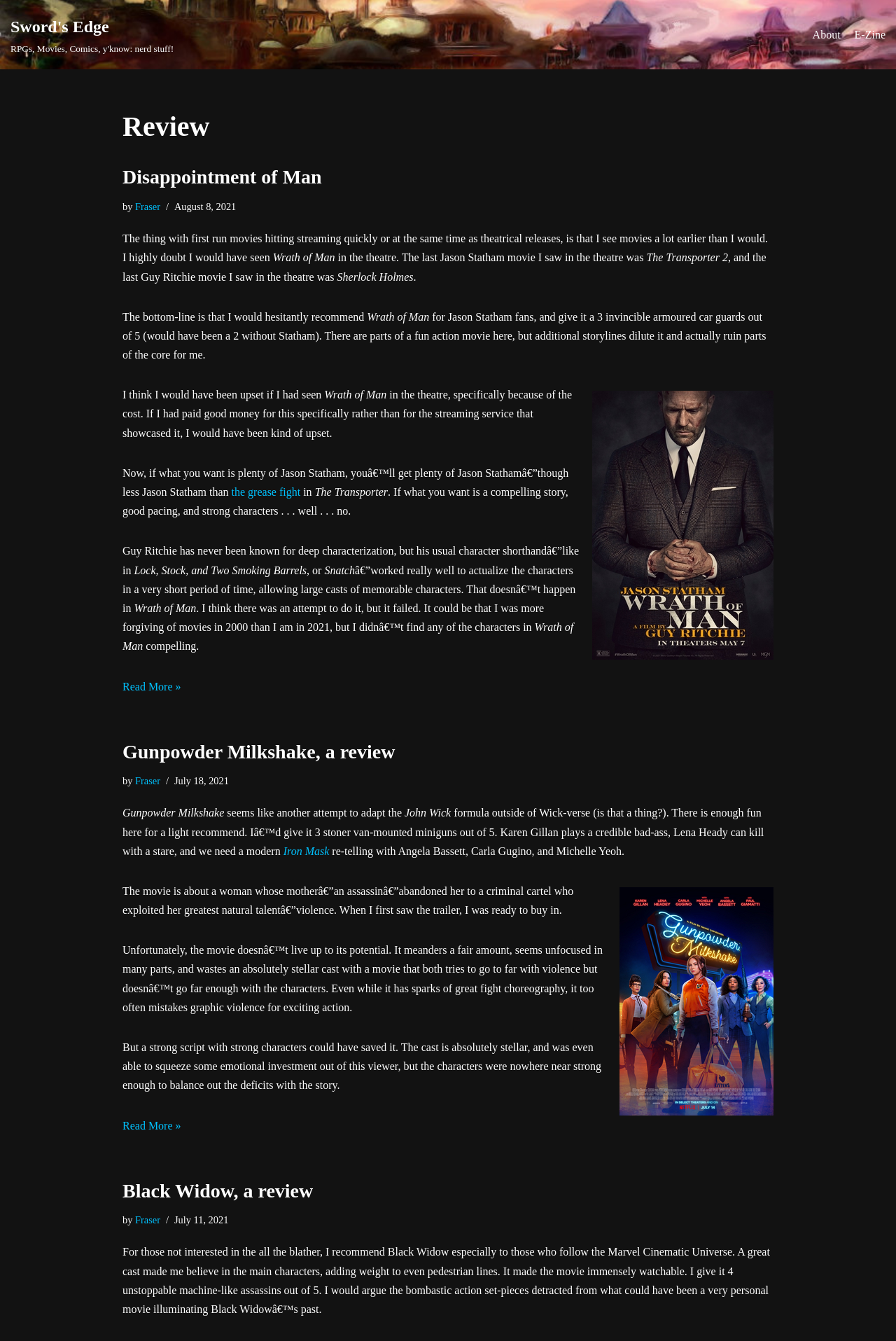Who is the author of the reviews?
Please provide a single word or phrase as your answer based on the screenshot.

Fraser